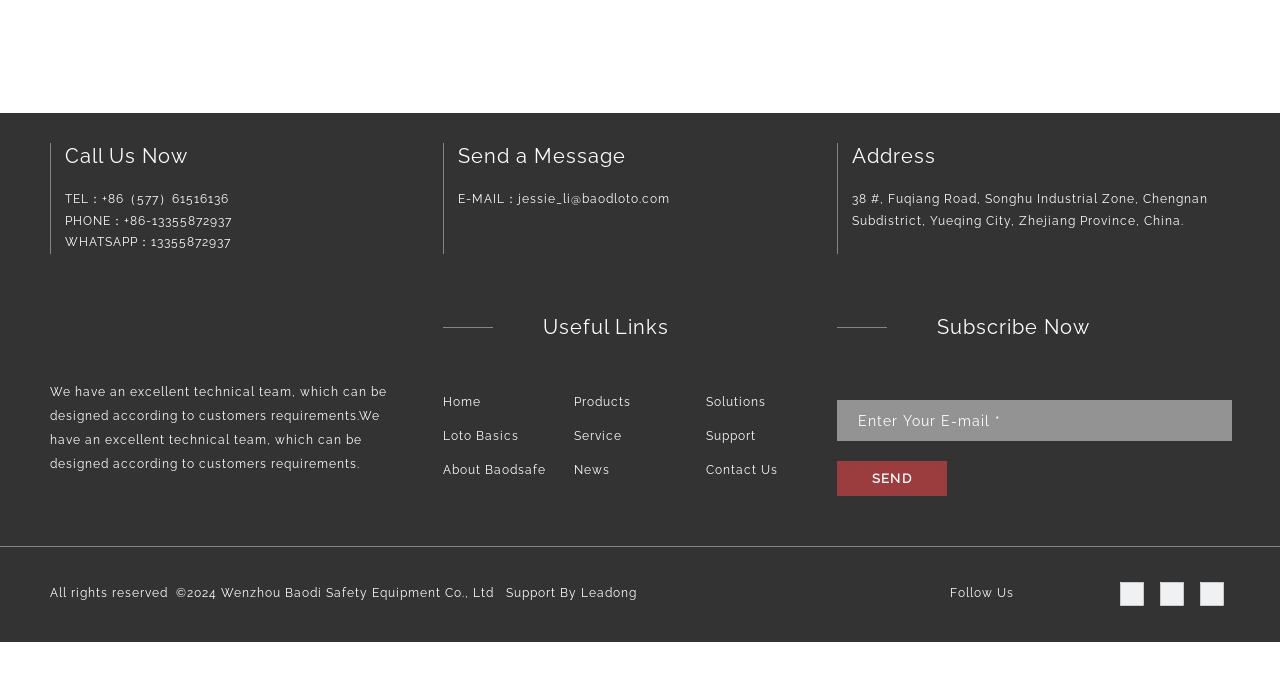Please identify the coordinates of the bounding box for the clickable region that will accomplish this instruction: "Learn about the benefits of rowing for weight loss".

None